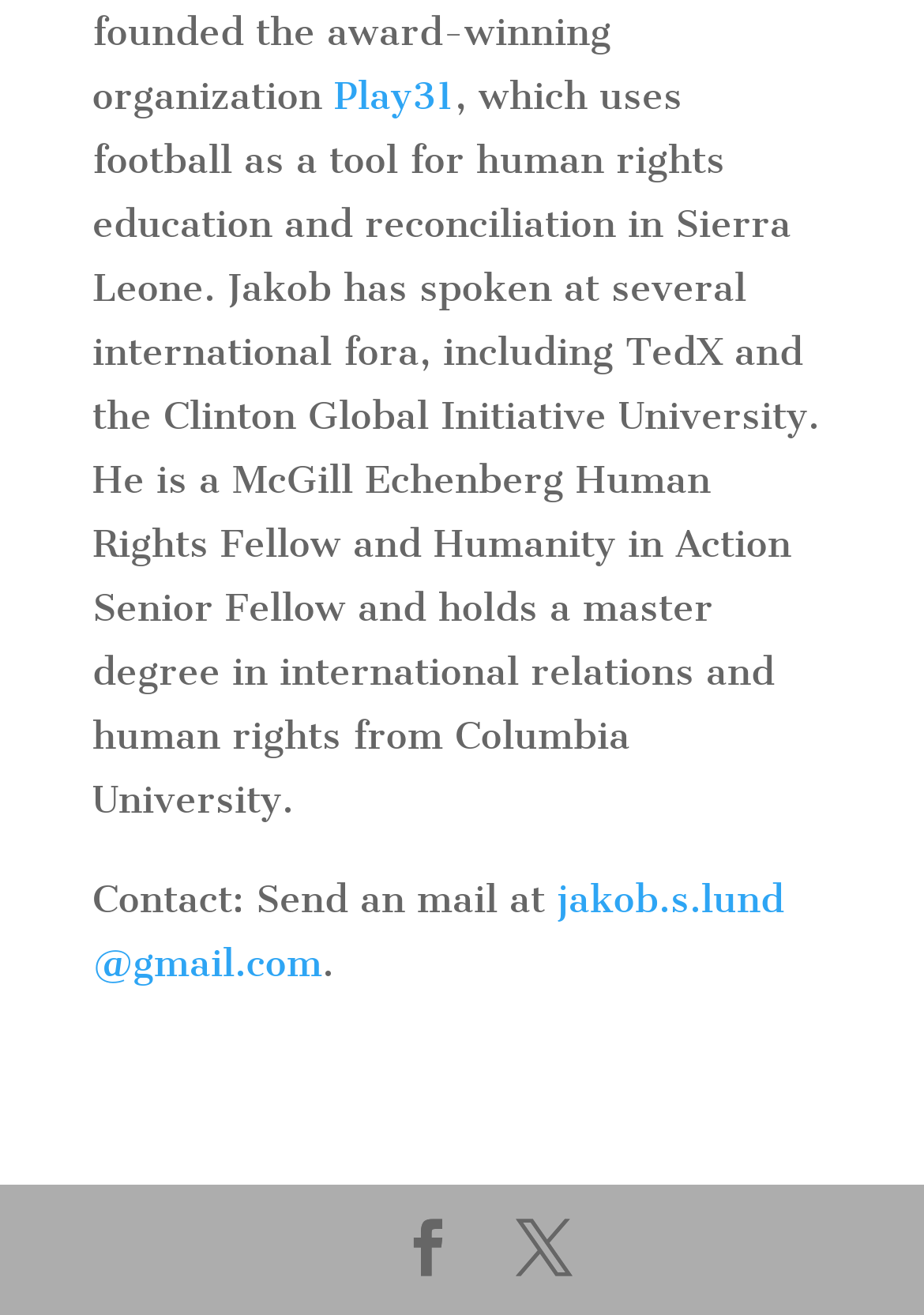How can you contact Jakob?
Give a thorough and detailed response to the question.

The text provides an email address, jakob.s.lund@gmail.com, and mentions 'Send an mail at' before the email address, implying that you can contact Jakob by sending an email to this address.